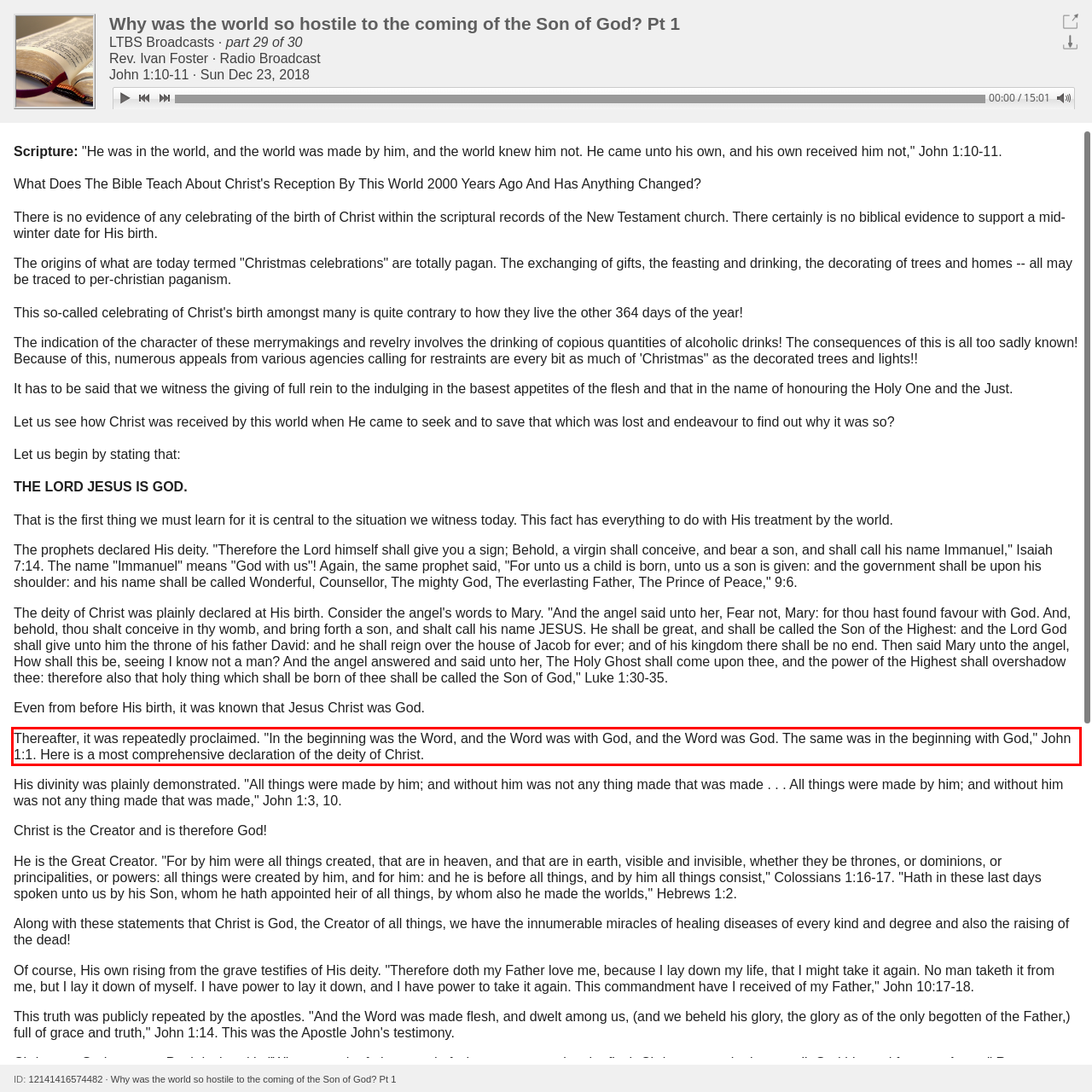You are given a screenshot of a webpage with a UI element highlighted by a red bounding box. Please perform OCR on the text content within this red bounding box.

Thereafter, it was repeatedly proclaimed. "In the beginning was the Word, and the Word was with God, and the Word was God. The same was in the beginning with God," John 1:1. Here is a most comprehensive declaration of the deity of Christ.